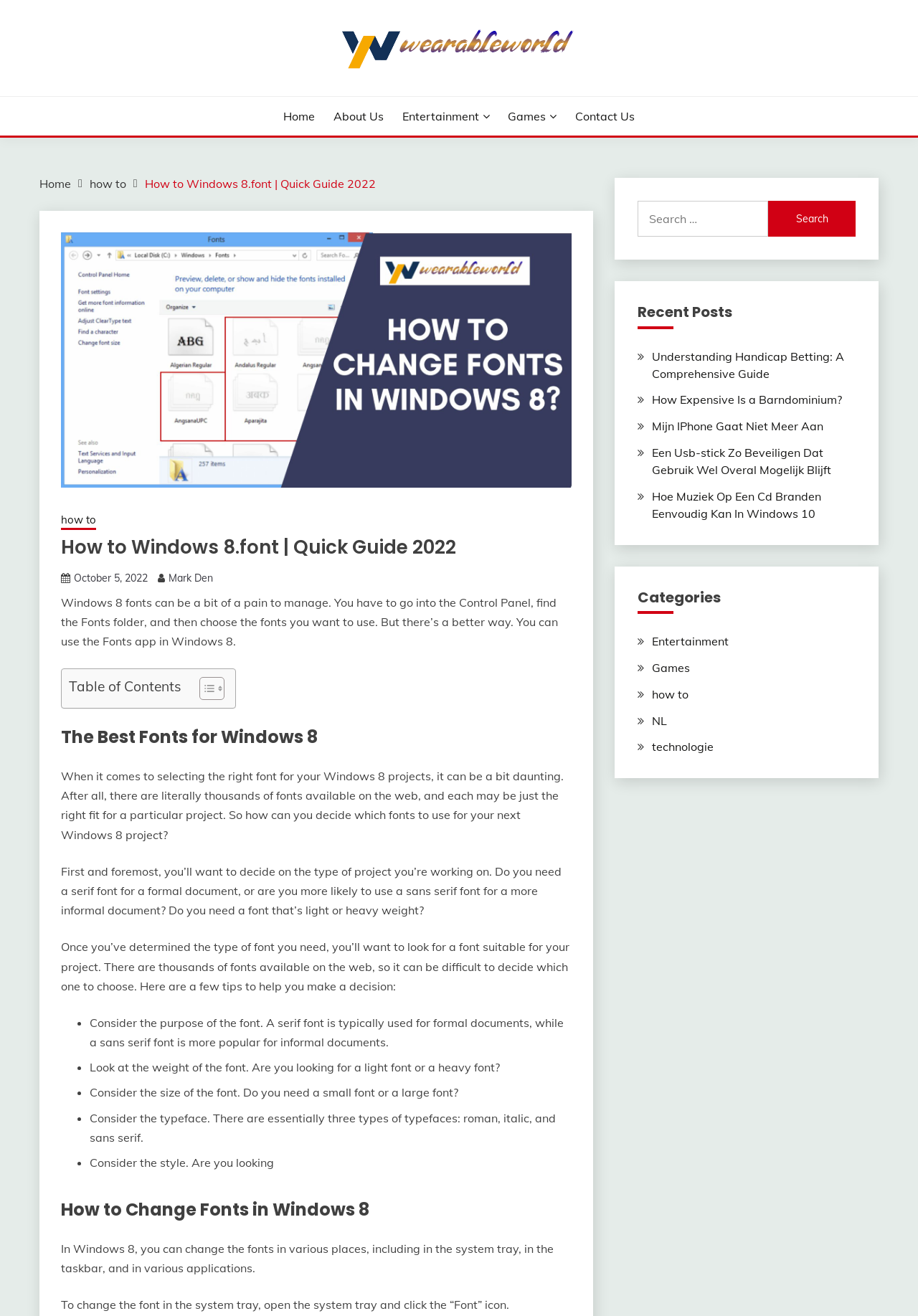Kindly determine the bounding box coordinates for the clickable area to achieve the given instruction: "Toggle the table of content".

[0.205, 0.514, 0.241, 0.533]